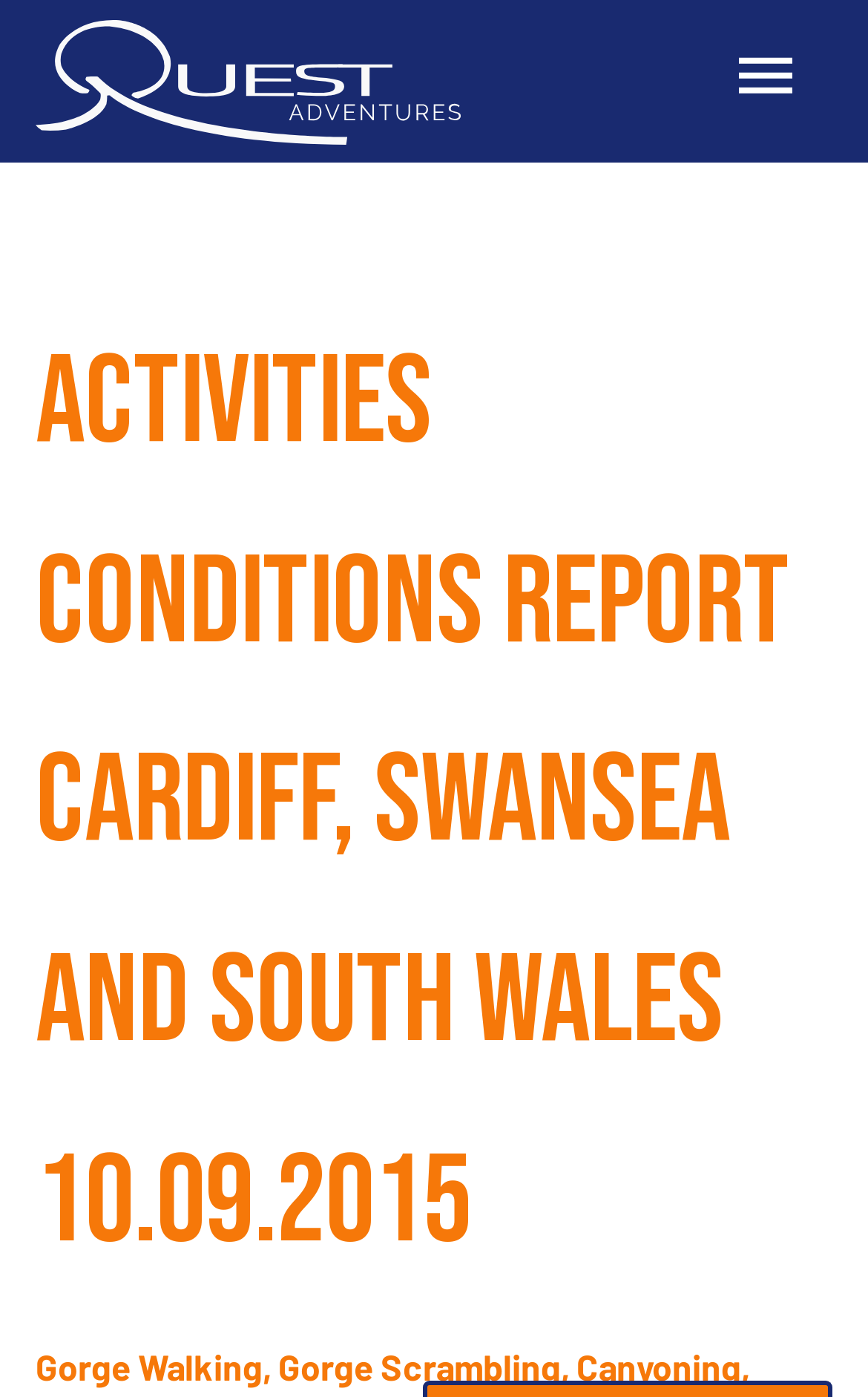Answer in one word or a short phrase: 
What is the logo at the top left?

Quest Adventures Logo